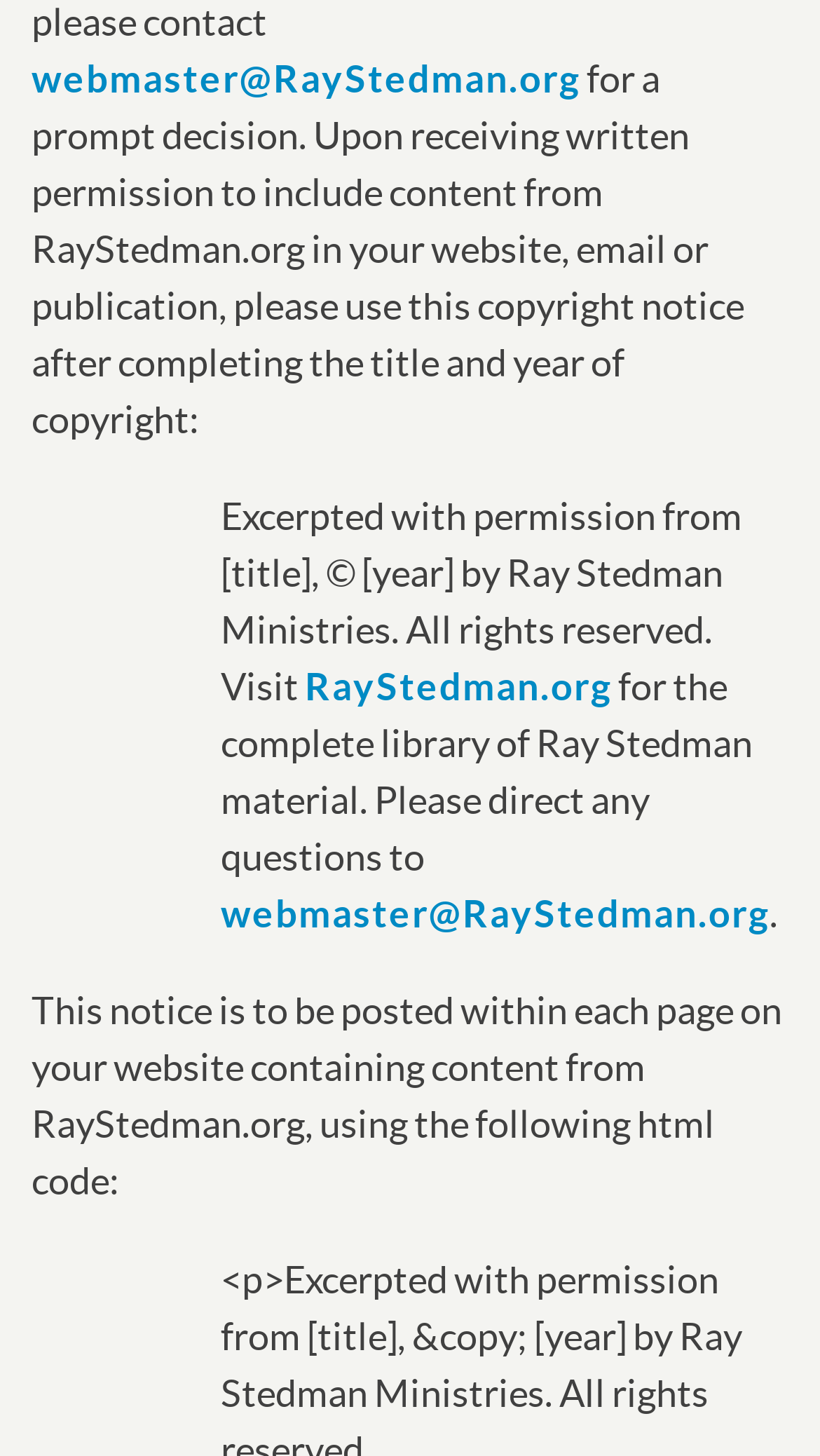Highlight the bounding box of the UI element that corresponds to this description: "webmaster@RayStedman.org".

[0.269, 0.613, 0.938, 0.643]